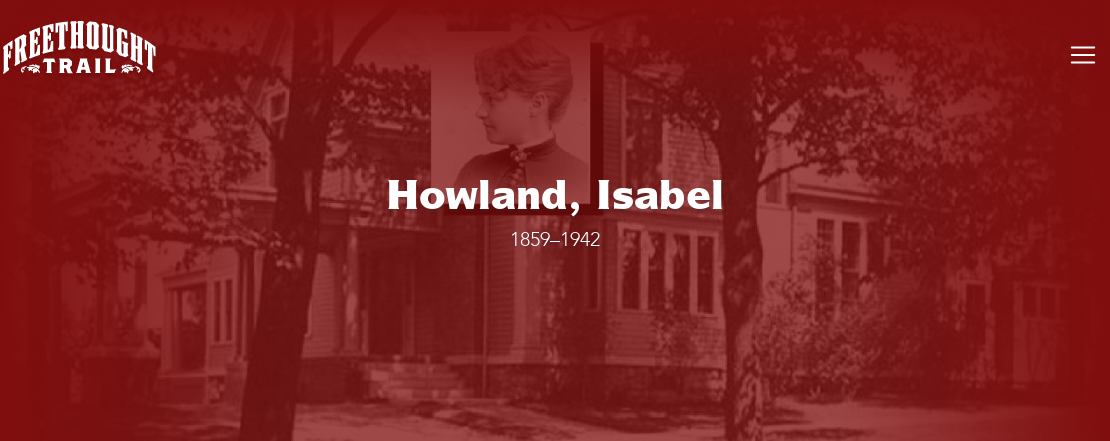Give a detailed account of what is happening in the image.

The image prominently features Isabel Howland, an influential women's rights activist, who lived from 1859 to 1942. She is depicted against a backdrop that highlights her significance in the context of the Freethought Trail in New York. The text accompanying her image reads "Howland, Isabel" in bold letters, with her birth and death years displayed clearly beneath her name. The overall design incorporates elements of the historic site, blending her portrait with thematic colors and architectural details in the background. This presentation serves to honor her contributions to the women's rights and abolition movements, illustrating her legacy within the framework of the Freethought Trail.